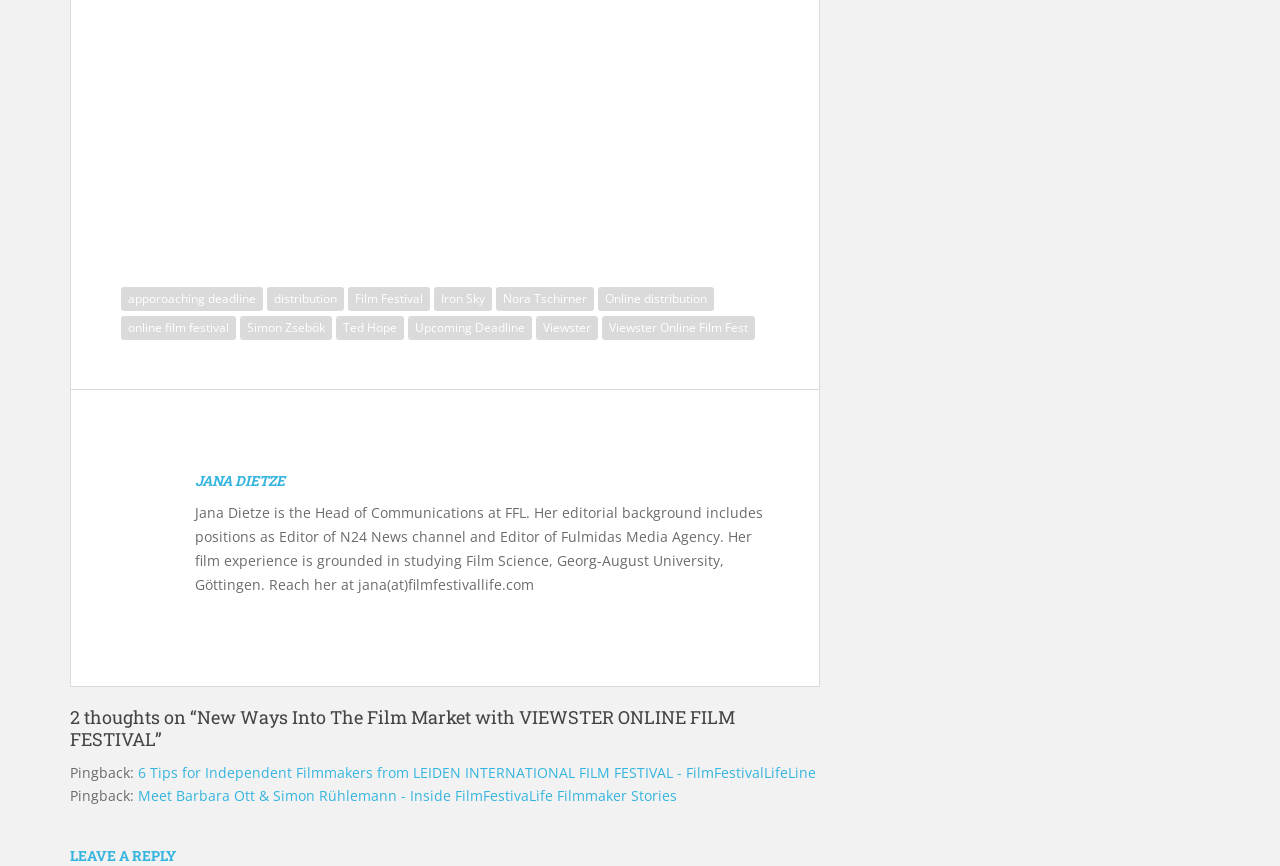Provide a one-word or brief phrase answer to the question:
Who is the Head of Communications at FFL?

Jana Dietze